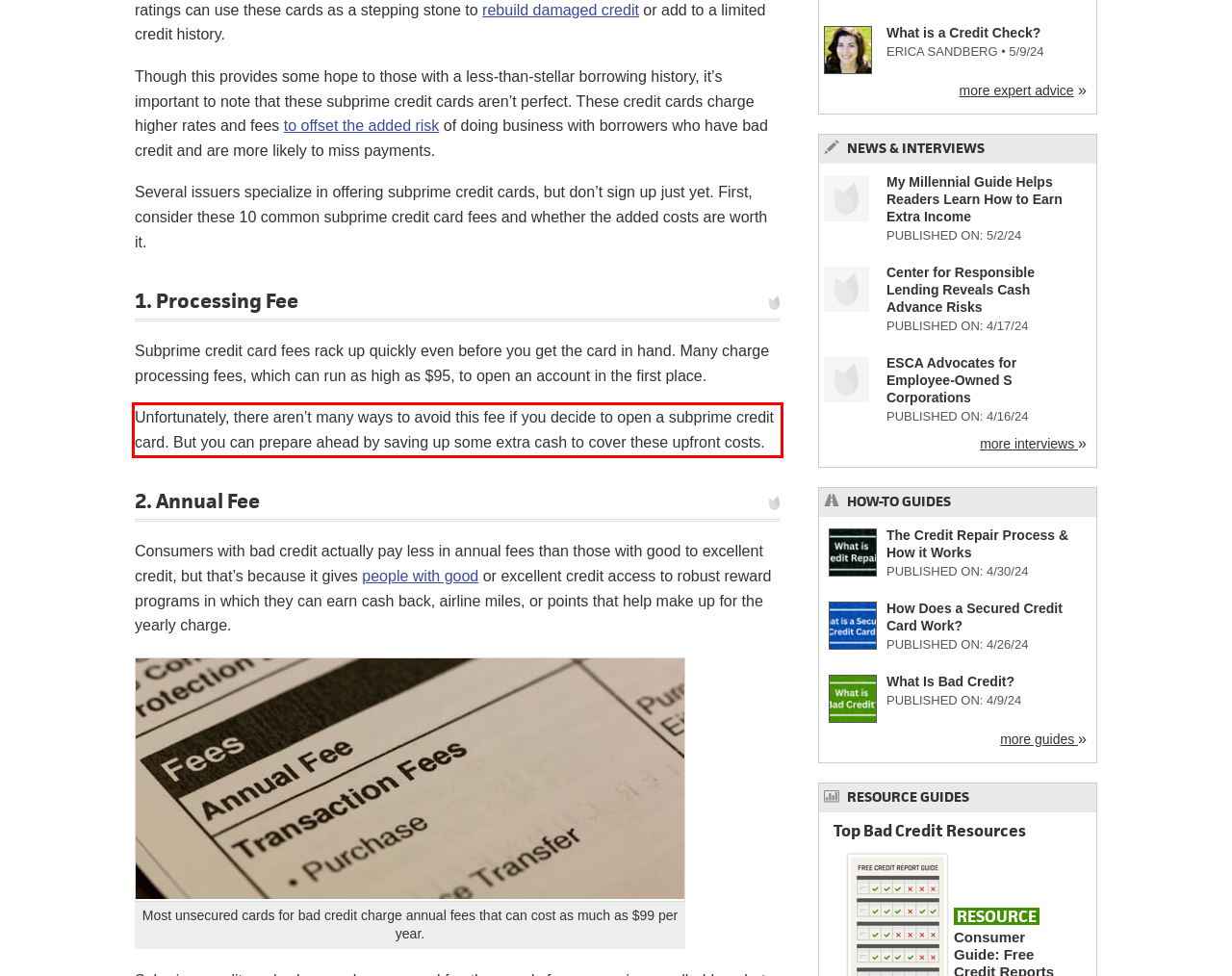Using the provided webpage screenshot, identify and read the text within the red rectangle bounding box.

Unfortunately, there aren’t many ways to avoid this fee if you decide to open a subprime credit card. But you can prepare ahead by saving up some extra cash to cover these upfront costs.